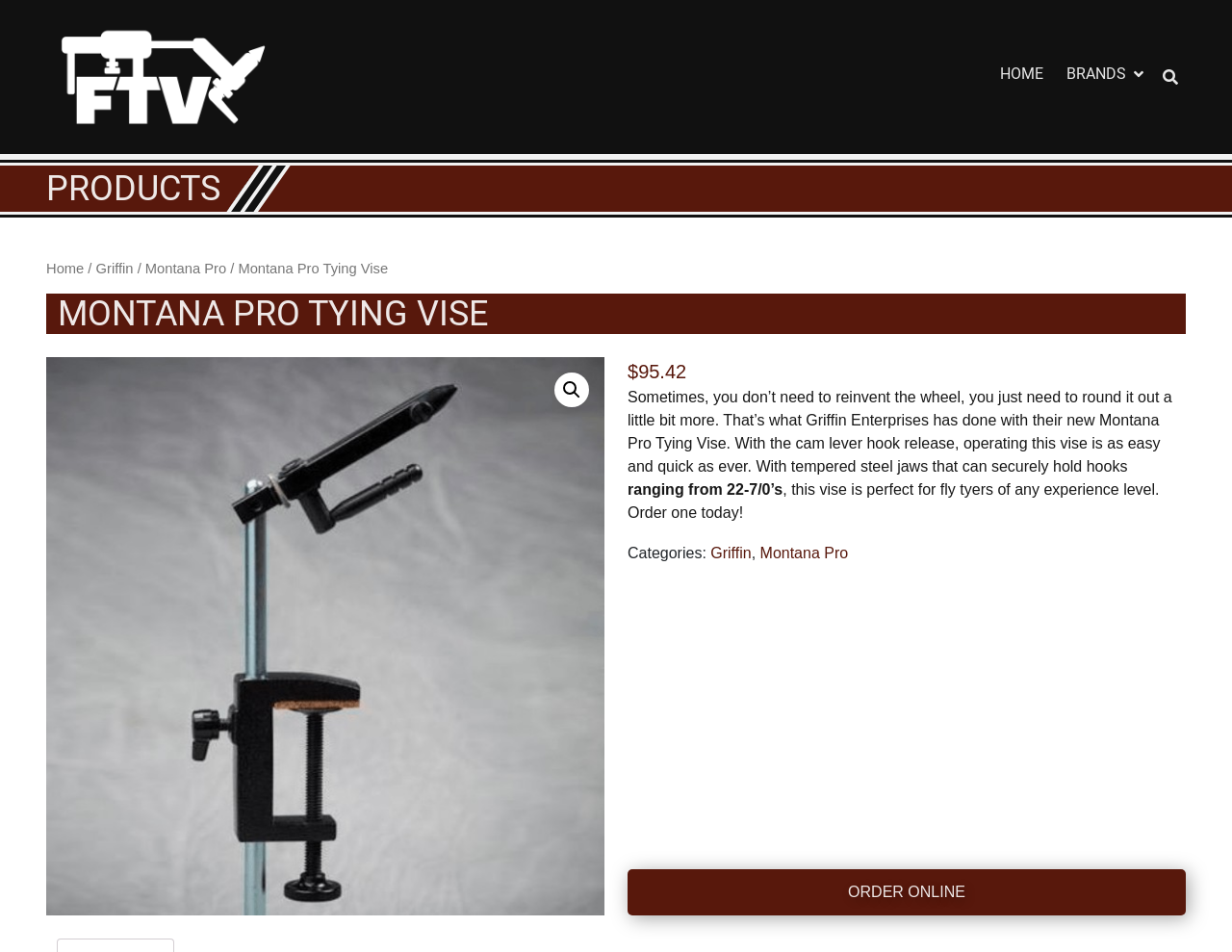Point out the bounding box coordinates of the section to click in order to follow this instruction: "View Griffin brand".

[0.866, 0.16, 0.985, 0.208]